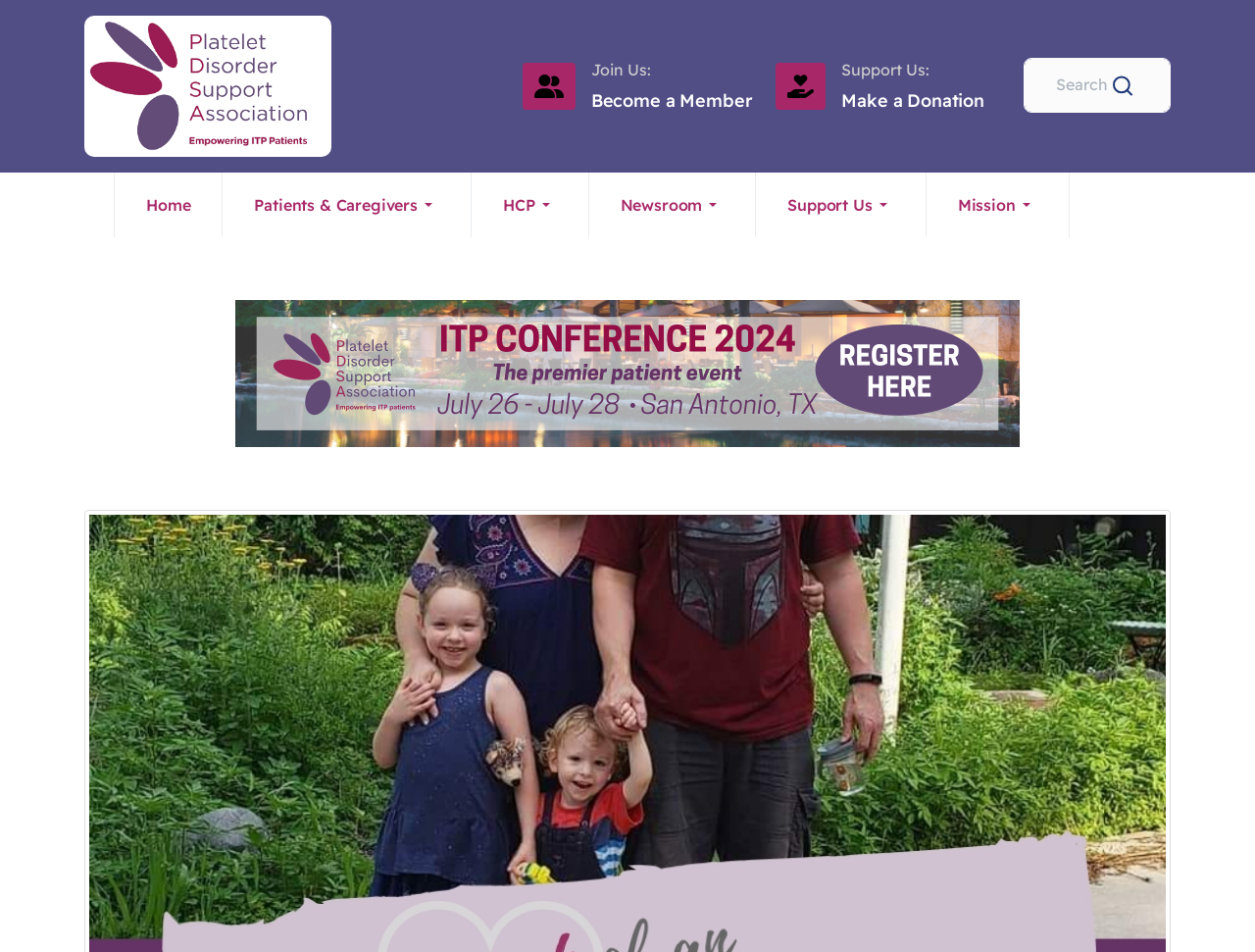Specify the bounding box coordinates of the region I need to click to perform the following instruction: "Register for ITP Conference 2024". The coordinates must be four float numbers in the range of 0 to 1, i.e., [left, top, right, bottom].

[0.188, 0.38, 0.812, 0.4]